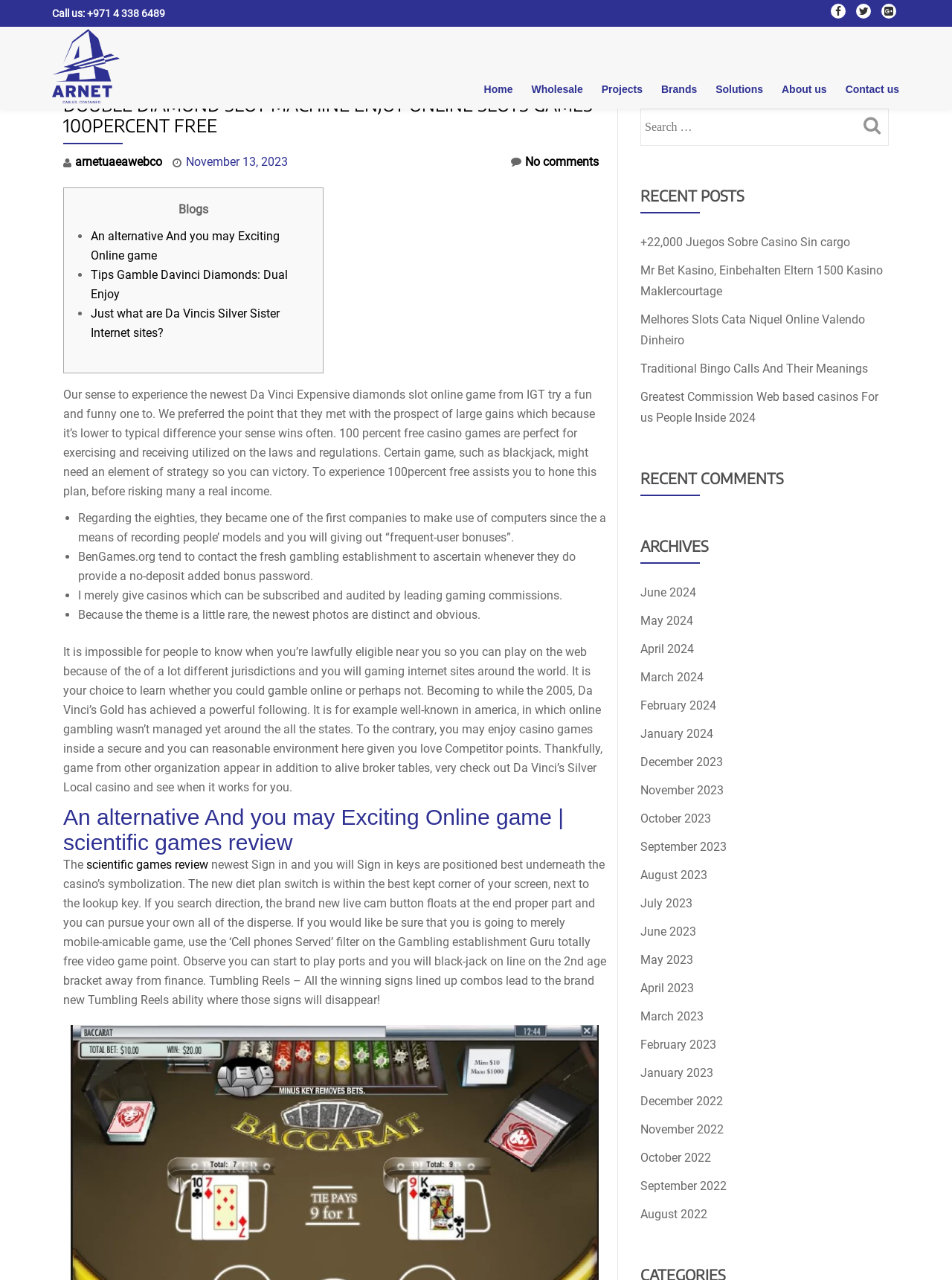Provide a brief response in the form of a single word or phrase:
How many social media links are at the top of the page?

3